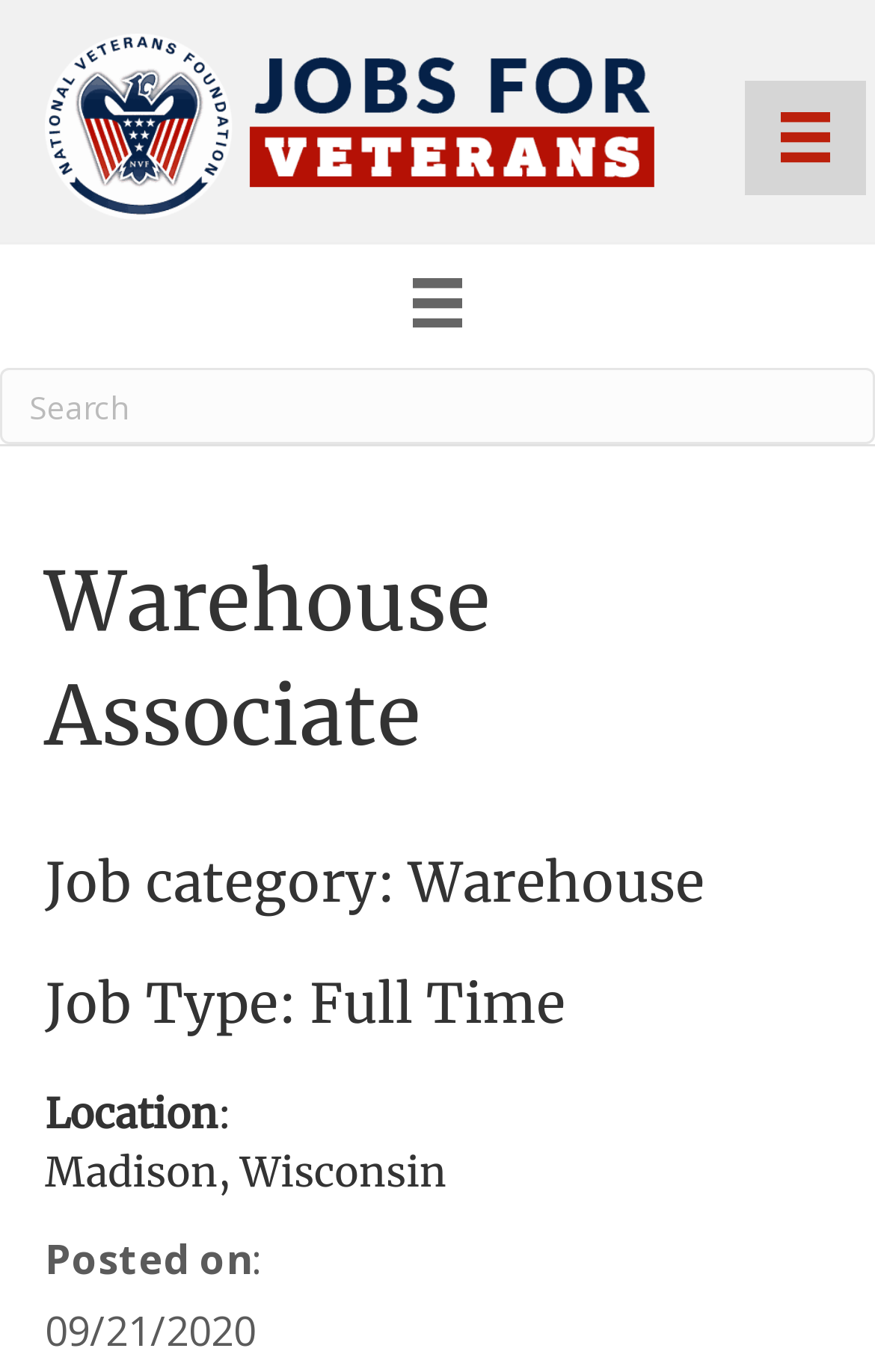How many buttons are there on the webpage? Analyze the screenshot and reply with just one word or a short phrase.

2